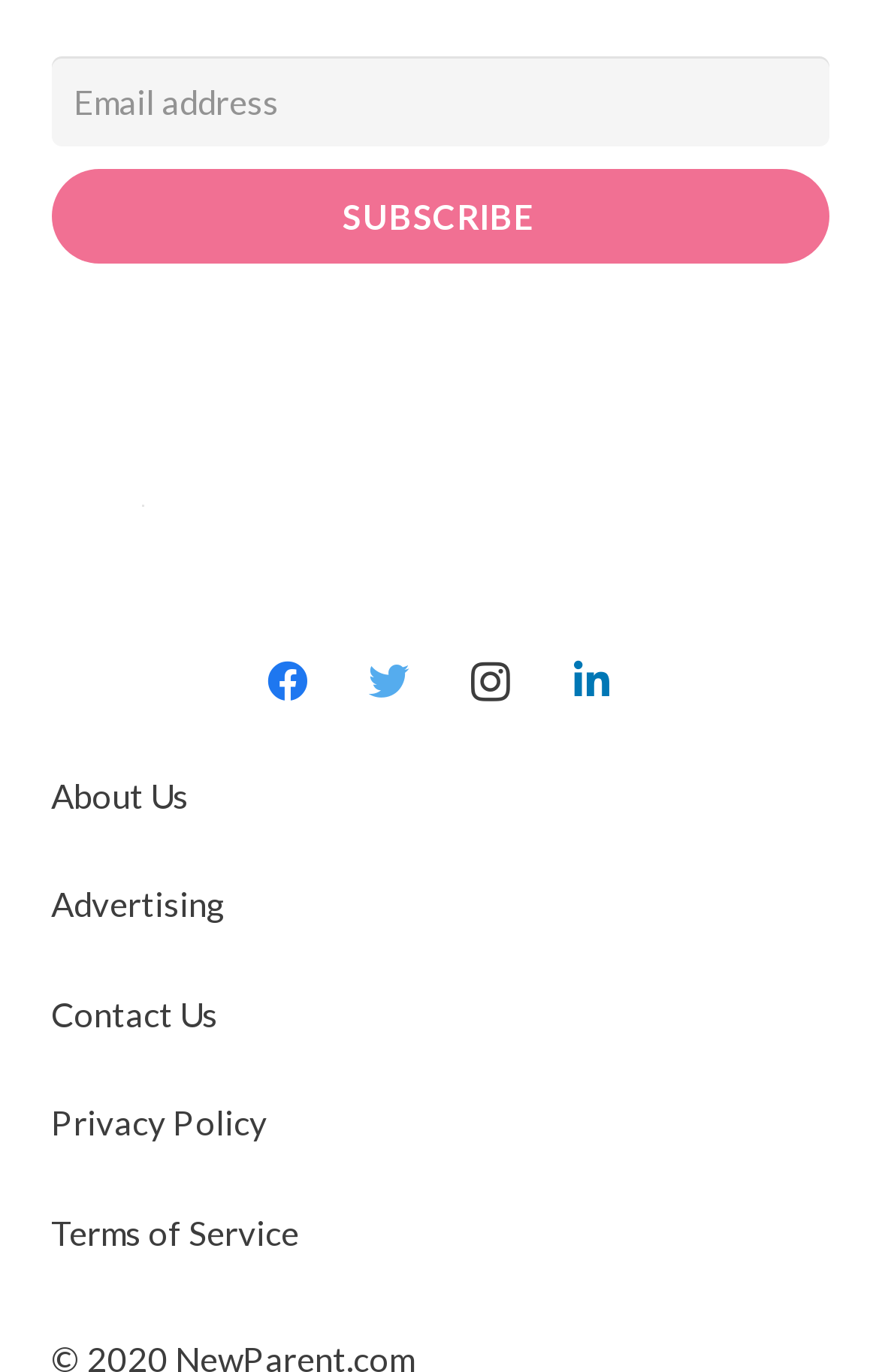Find the bounding box coordinates for the UI element that matches this description: "Contact Us".

[0.058, 0.724, 0.247, 0.754]